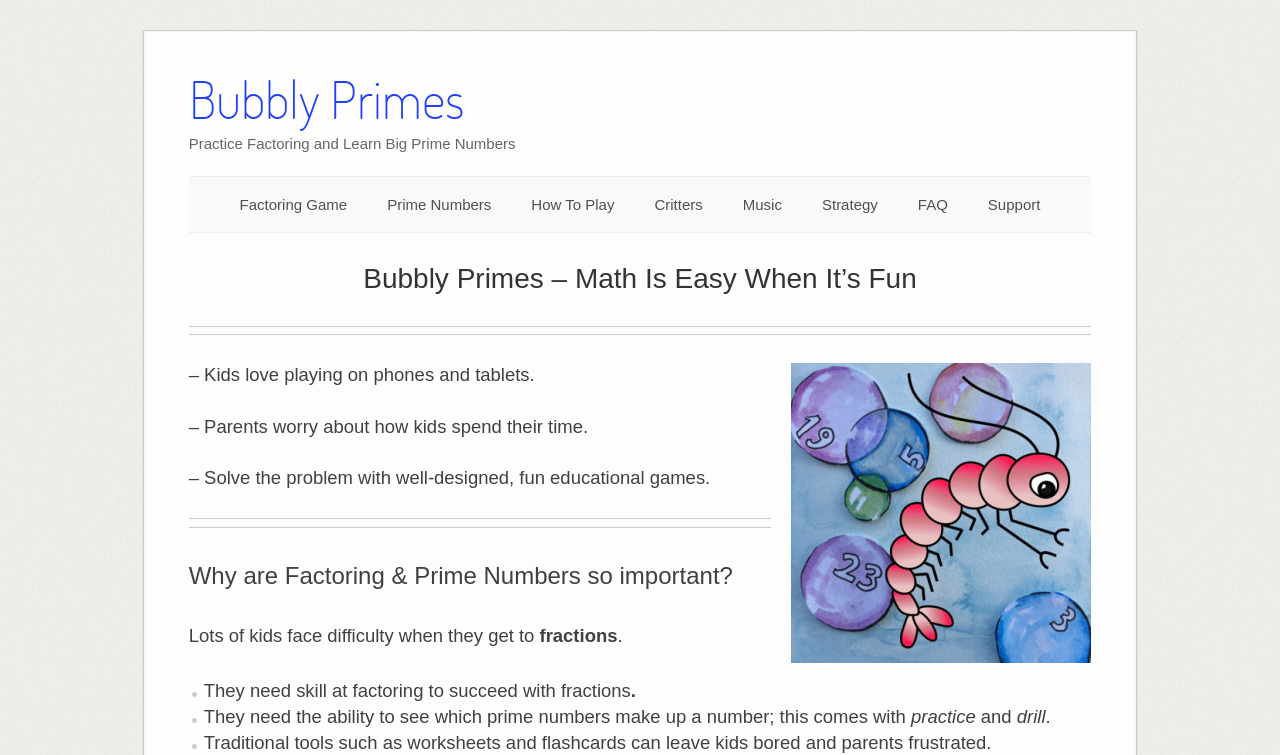What is the name of the math game?
Answer with a single word or phrase by referring to the visual content.

Bubbly Primes